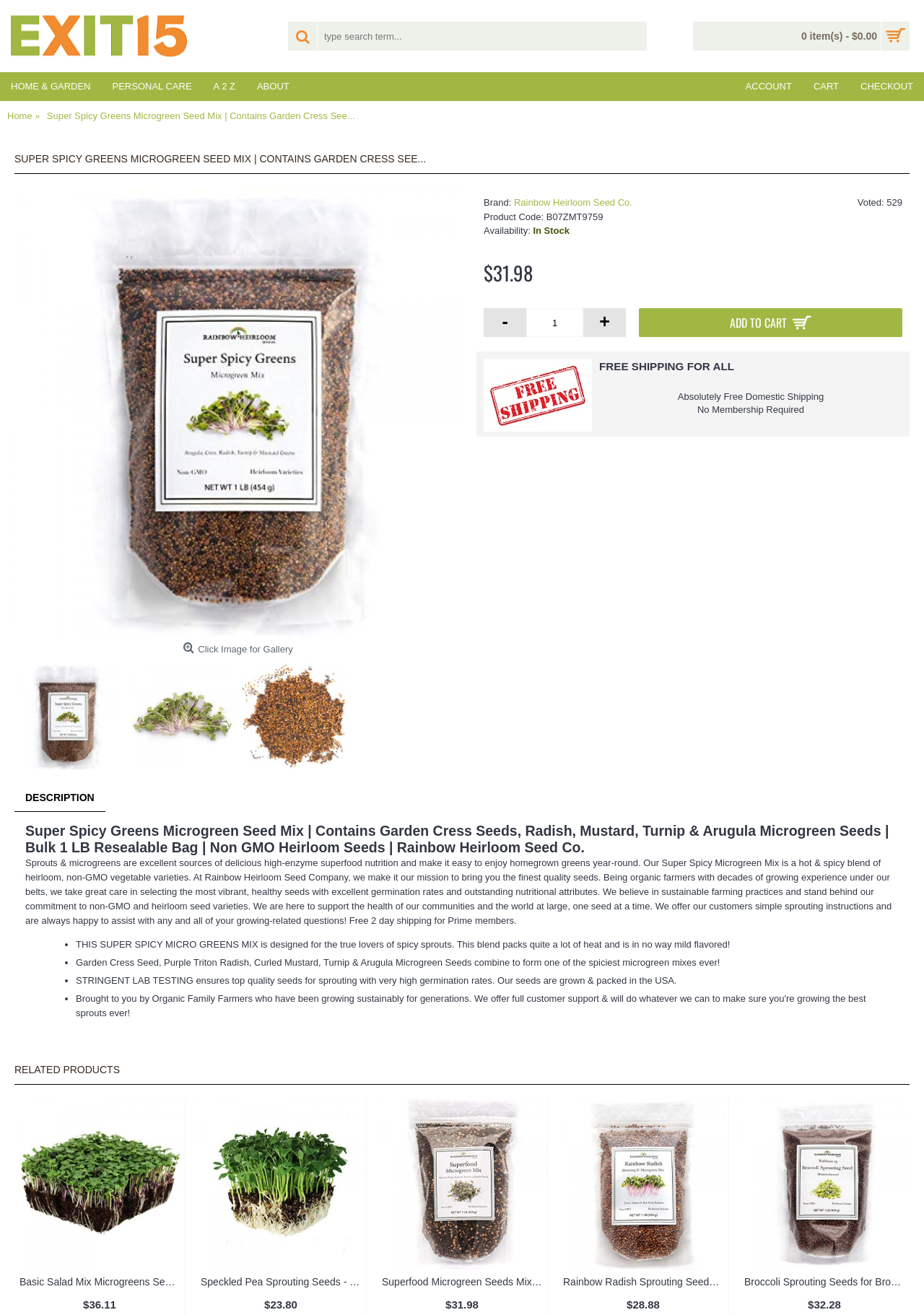Describe all the visual and textual components of the webpage comprehensively.

This webpage is about a product called Super Spicy Greens Microgreen Seed Mix, which contains Garden Cress Seeds, Radish, Mustard, Turnip, and Arugula Microgreen Seeds. The page has a top navigation bar with links to "HOME & GARDEN", "PERSONAL CARE", "A 2 Z", "ABOUT", "CHECKOUT", "CART", and "ACCOUNT". Below the navigation bar, there is a search bar with a magnifying glass icon and a button labeled "0 item(s) - $0.00".

The main content of the page is divided into sections. The first section displays the product name, "Super Spicy Greens Microgreen Seed Mix", in a large font, along with an image of the product. Below the product name, there are links to "DESCRIPTION", "RELATED PRODUCTS", and other sections.

The "DESCRIPTION" section provides detailed information about the product, including its features, benefits, and ingredients. The text is divided into paragraphs and bullet points, making it easy to read and understand. There are also several images of the product throughout this section.

The "RELATED PRODUCTS" section displays a list of four products, each with an image, product name, and price. The products are arranged in a grid layout, with two products per row.

At the bottom of the page, there is a section with customer reviews and ratings, although it is not visible in this screenshot.

Throughout the page, there are several calls-to-action, such as "ADD TO CART" and "BUY NOW", encouraging customers to make a purchase. The overall design of the page is clean and easy to navigate, with clear headings and concise text.